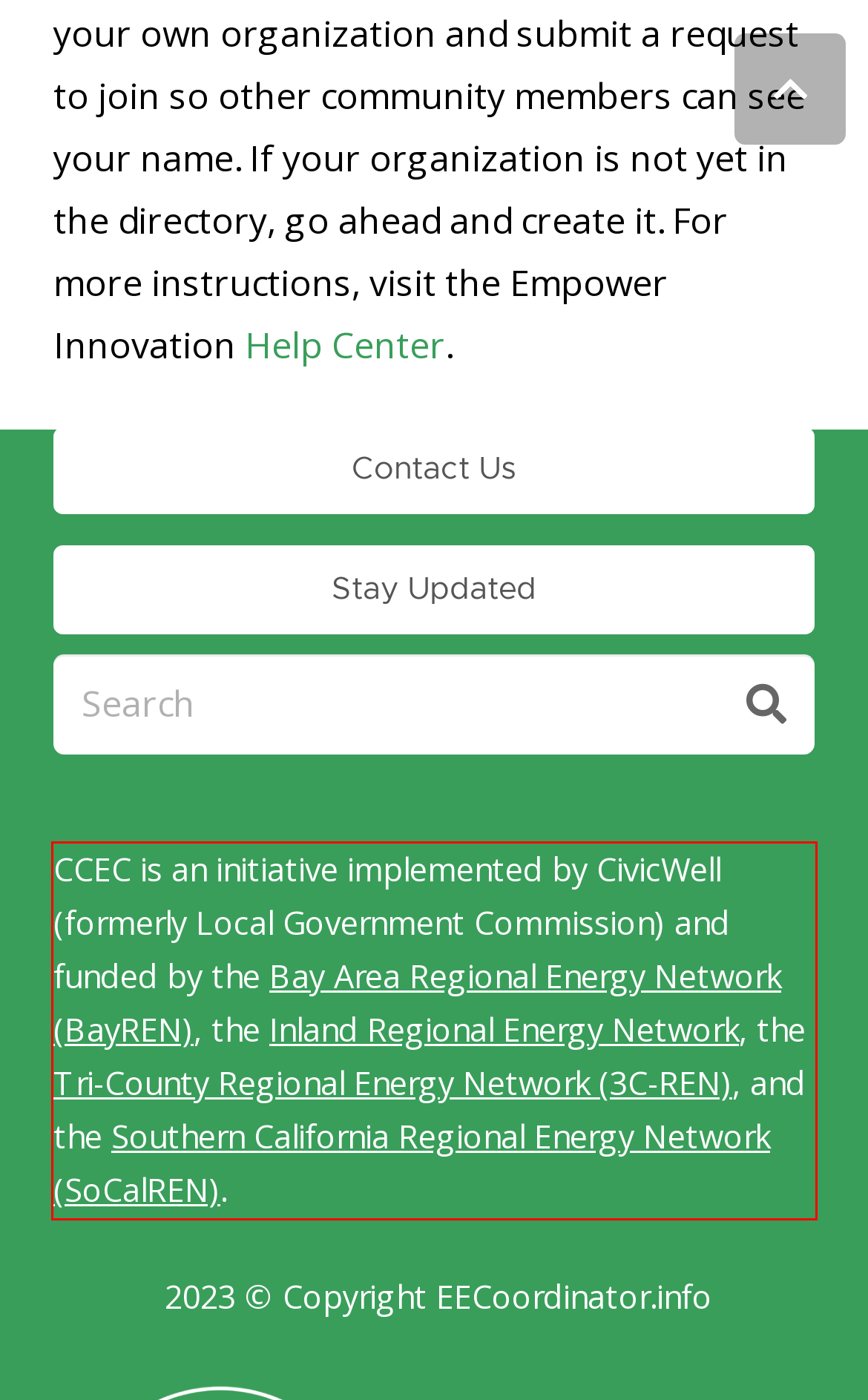Please analyze the screenshot of a webpage and extract the text content within the red bounding box using OCR.

CCEC is an initiative implemented by CivicWell (formerly Local Government Commission) and funded by the Bay Area Regional Energy Network (BayREN), the Inland Regional Energy Network, the Tri-County Regional Energy Network (3C-REN), and the Southern California Regional Energy Network (SoCalREN).